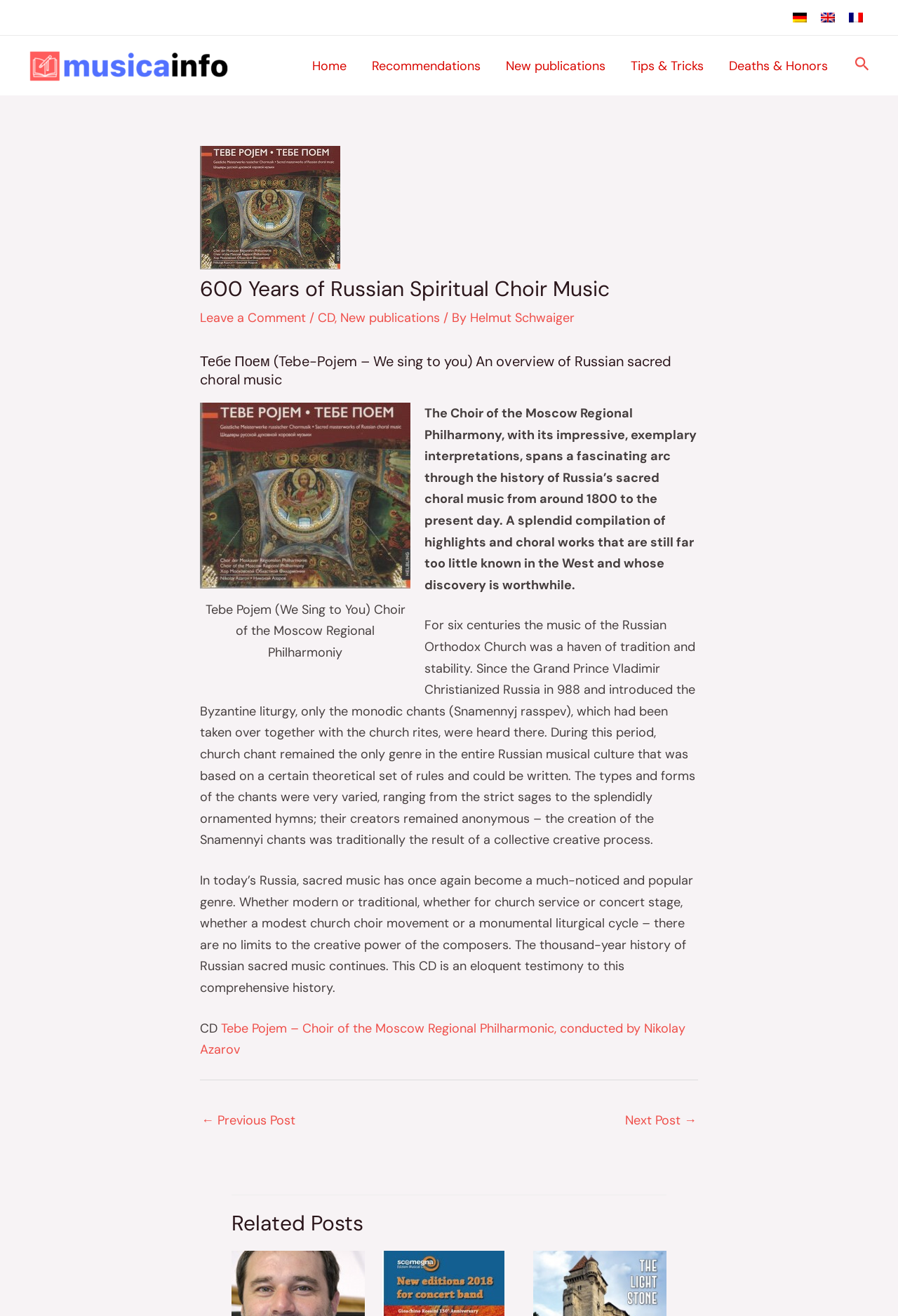Offer a thorough description of the webpage.

This webpage is about Russian sacred choral music, specifically featuring the Choir of the Moscow Regional Philharmony. At the top, there is a language switcher with three options: German, English, and French. Next to it is a link to the website's homepage, accompanied by a small image. 

Below the language switcher, there is a navigation menu with five links: Home, Recommendations, New publications, Tips & Tricks, and Deaths & Honors. On the right side of the navigation menu, there is a search icon link with a small image.

The main content of the webpage is an article about Russian sacred choral music. It starts with a header image related to choral music, followed by a heading that reads "600 Years of Russian Spiritual Choir Music". Below the heading, there are links to leave a comment, CD, and New publications, separated by slashes.

The article is divided into three sections. The first section provides an overview of Russian sacred choral music, featuring the Choir of the Moscow Regional Philharmony. There is a figure with an image of the choir, accompanied by a caption that describes the choir. The text explains that the choir's interpretations span a fascinating arc through the history of Russia's sacred choral music.

The second section delves into the history of Russian sacred music, explaining how it was a haven of tradition and stability for six centuries. The text describes the development of church chant and its various forms.

The third section discusses how sacred music has become a popular genre in modern Russia, with composers creating music for both church services and concert stages. The text concludes by stating that the CD is a testament to the comprehensive history of Russian sacred music.

At the bottom of the article, there is a post navigation section with links to previous and next posts. Below that, there is a section titled "Related Posts".